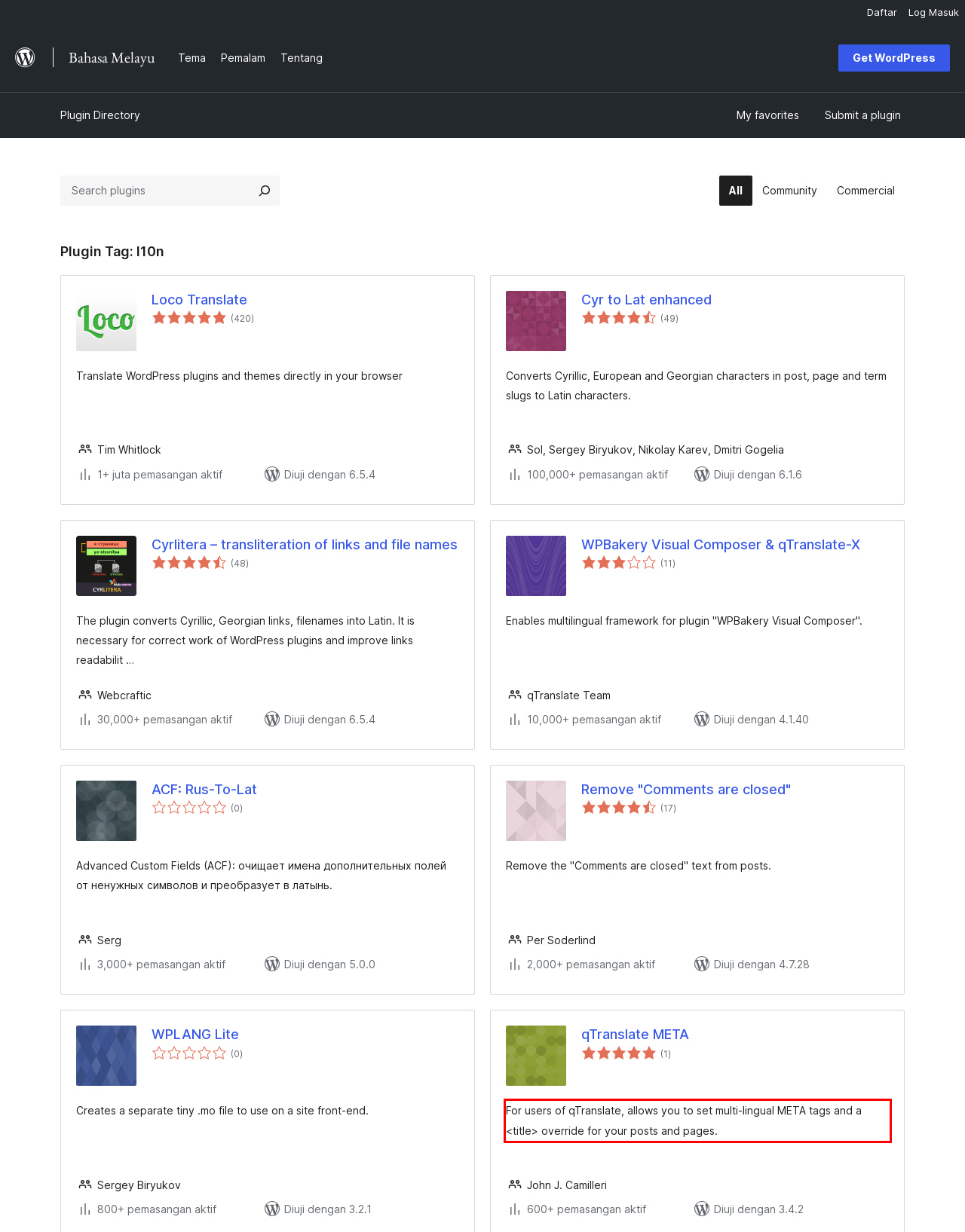Please recognize and transcribe the text located inside the red bounding box in the webpage image.

For users of qTranslate, allows you to set multi-lingual META tags and a <title> override for your posts and pages.